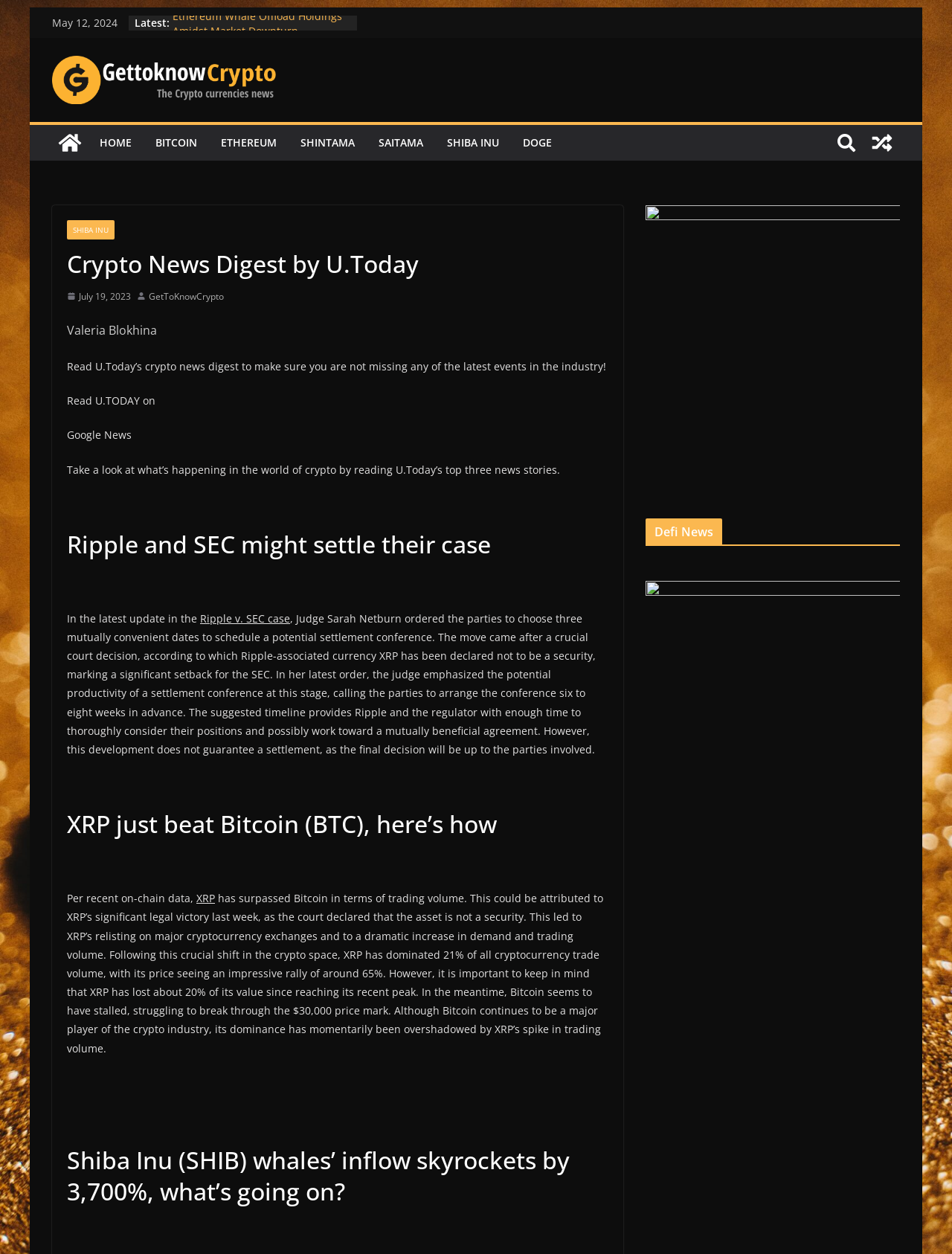Please identify the bounding box coordinates for the region that you need to click to follow this instruction: "Read the Ripple and SEC news".

[0.07, 0.422, 0.639, 0.446]